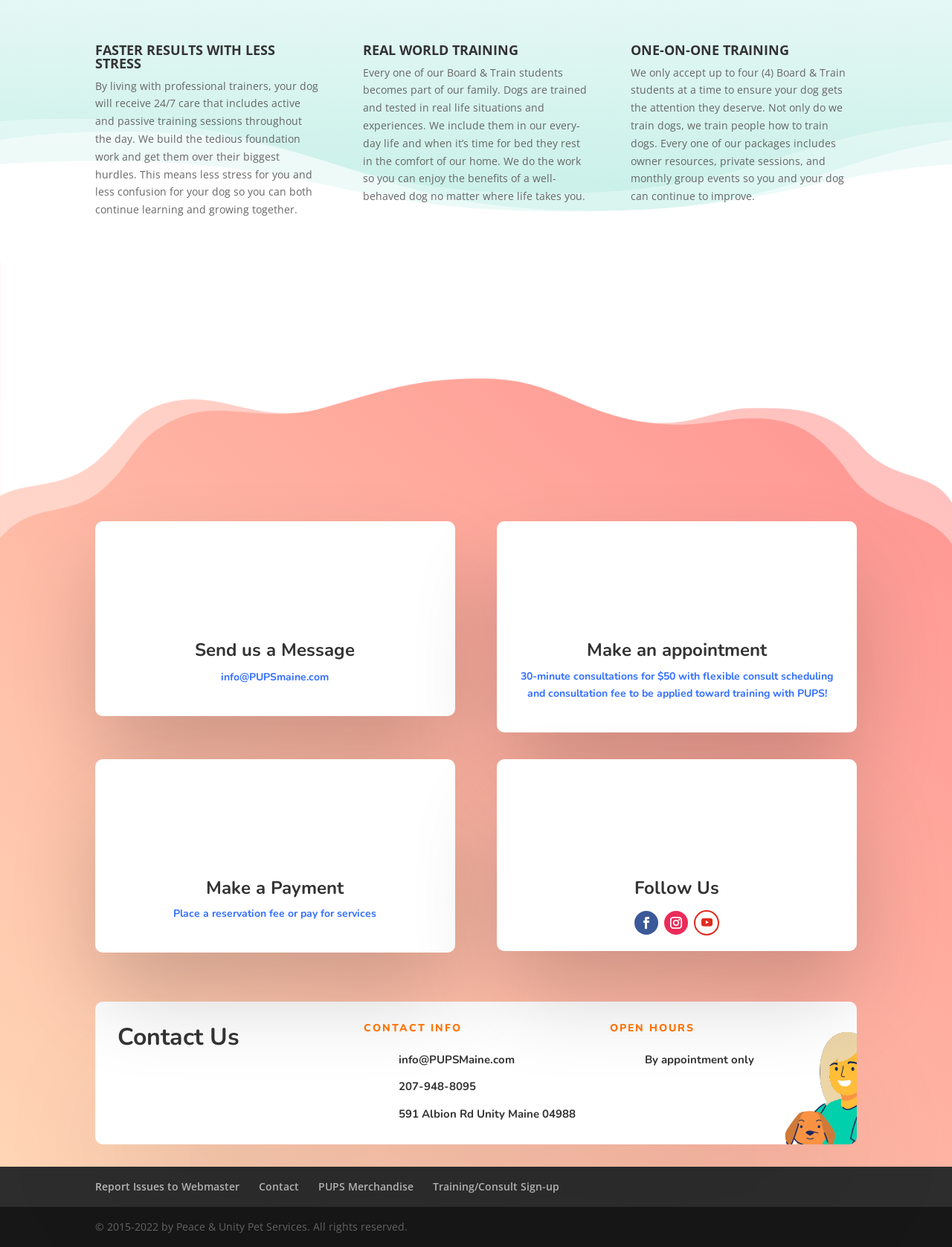Give a one-word or one-phrase response to the question:
What is the cost of a 30-minute consultation?

$50